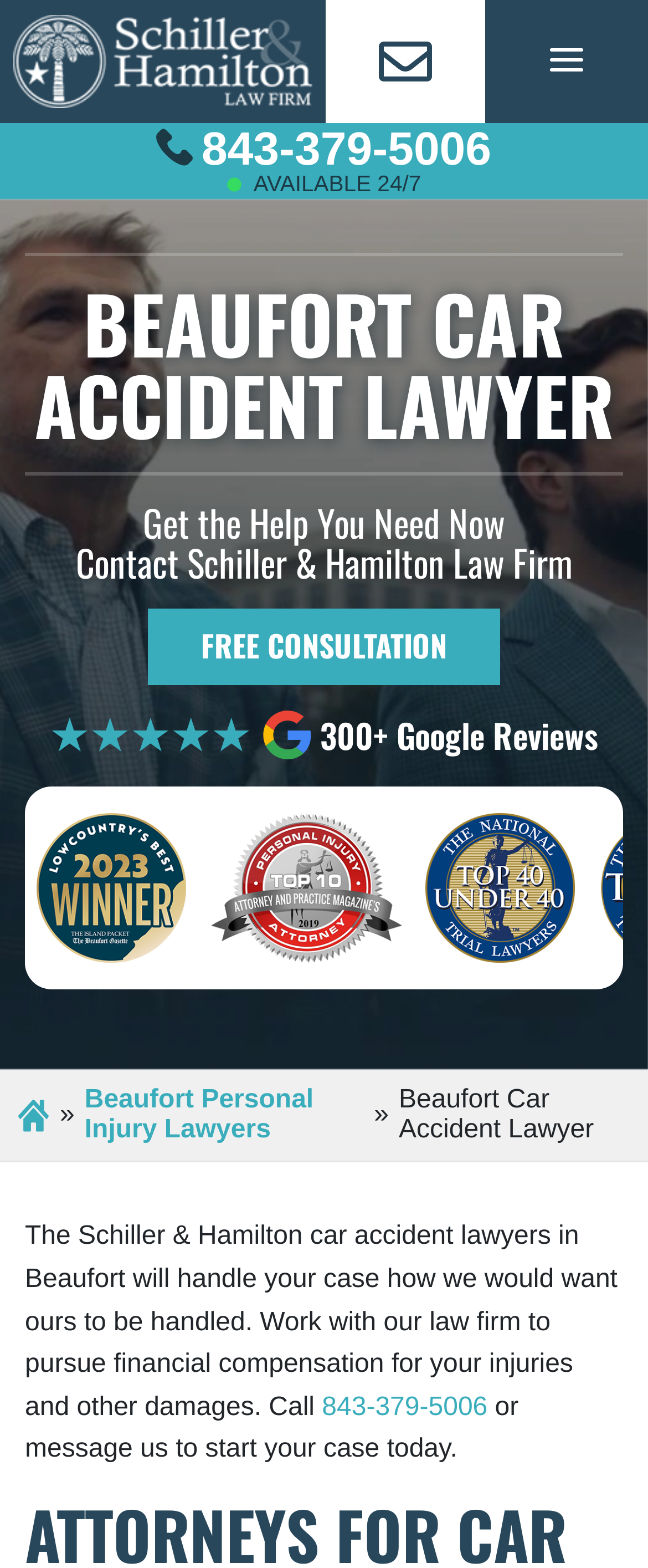Determine the main heading text of the webpage.

BEAUFORT CAR ACCIDENT LAWYER